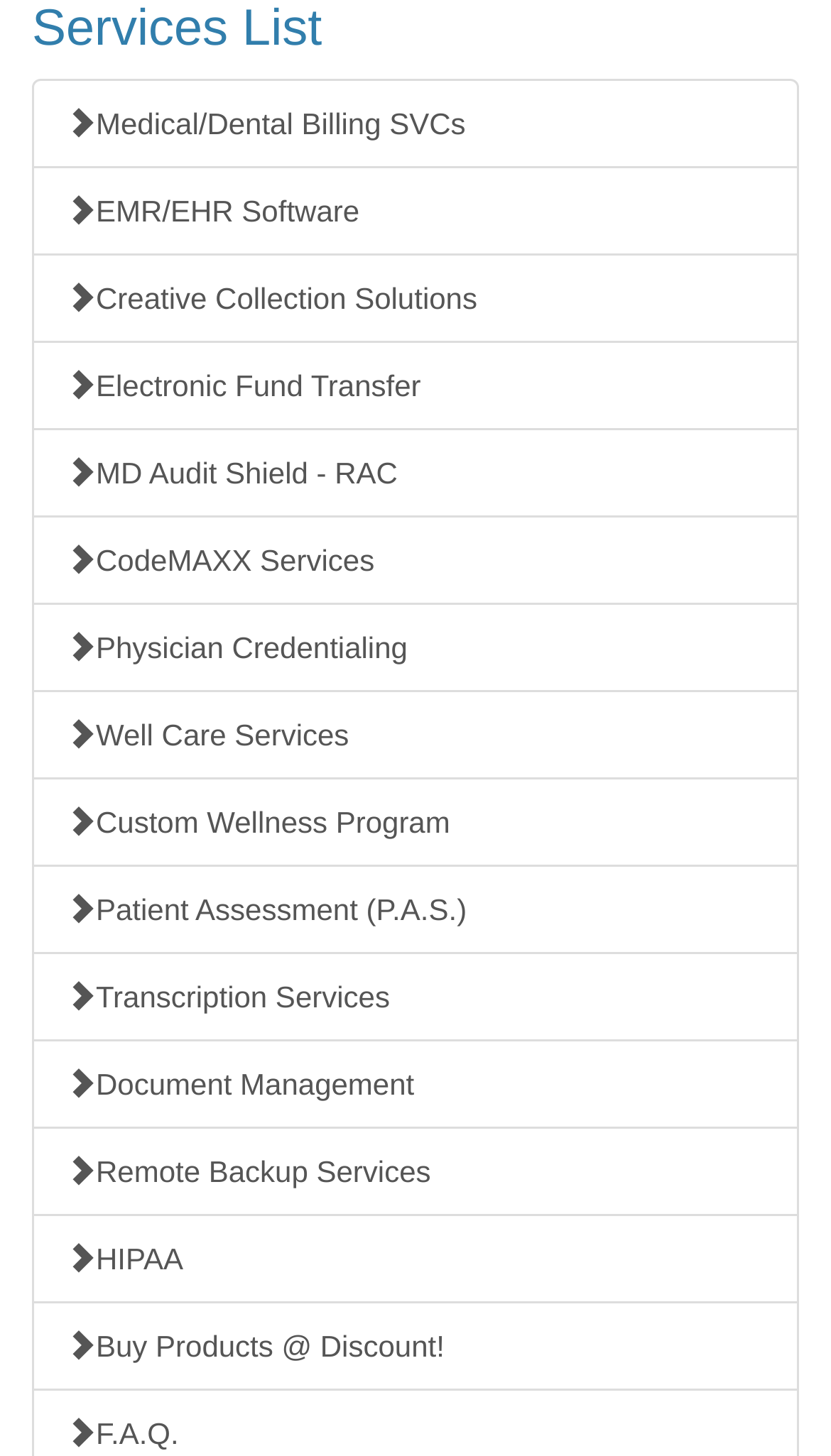Identify the bounding box coordinates of the element to click to follow this instruction: 'View Medical/Dental Billing SVCs'. Ensure the coordinates are four float values between 0 and 1, provided as [left, top, right, bottom].

[0.038, 0.055, 0.962, 0.116]